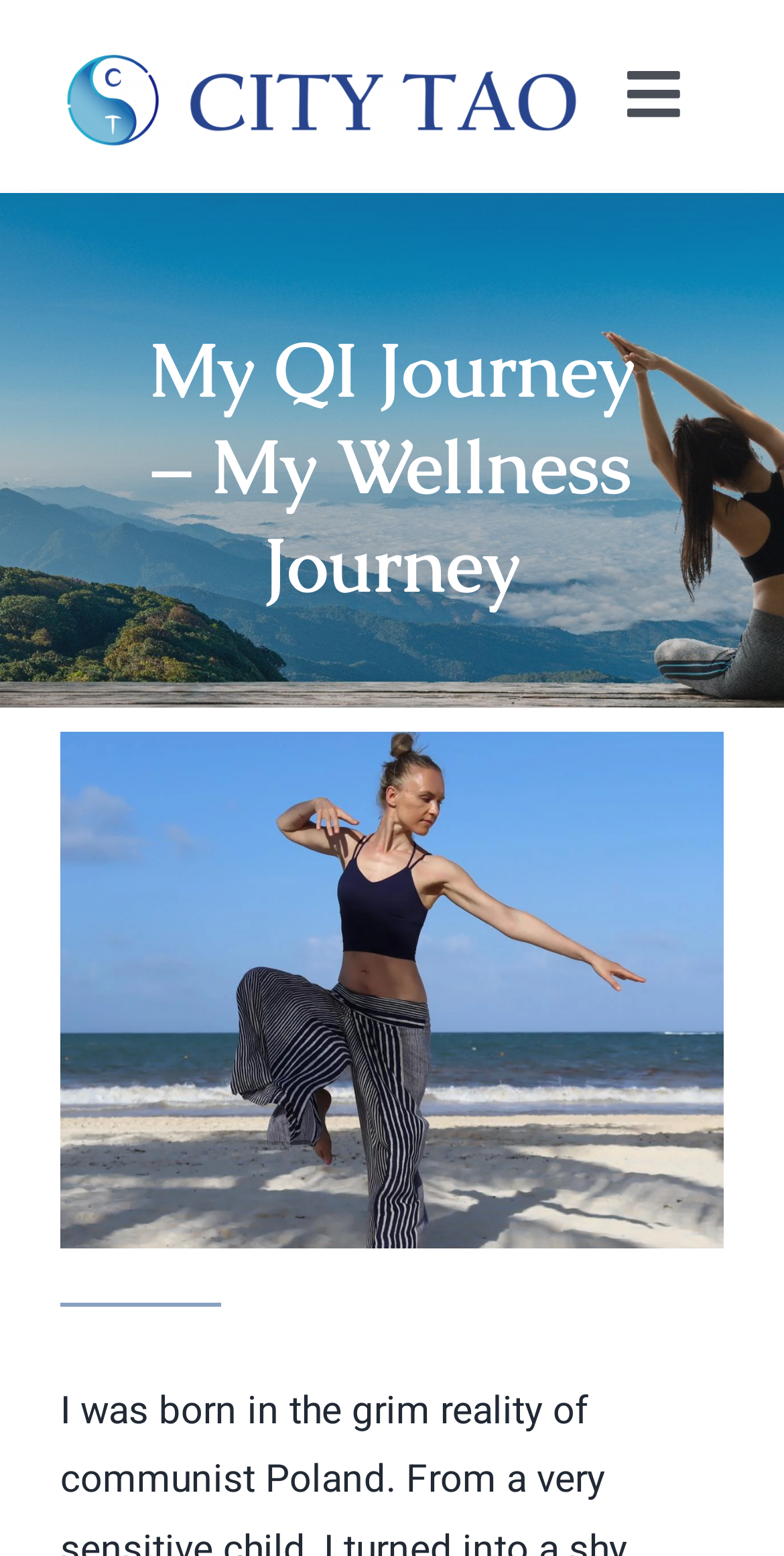What is the theme of the webpage? Please answer the question using a single word or phrase based on the image.

Wellness